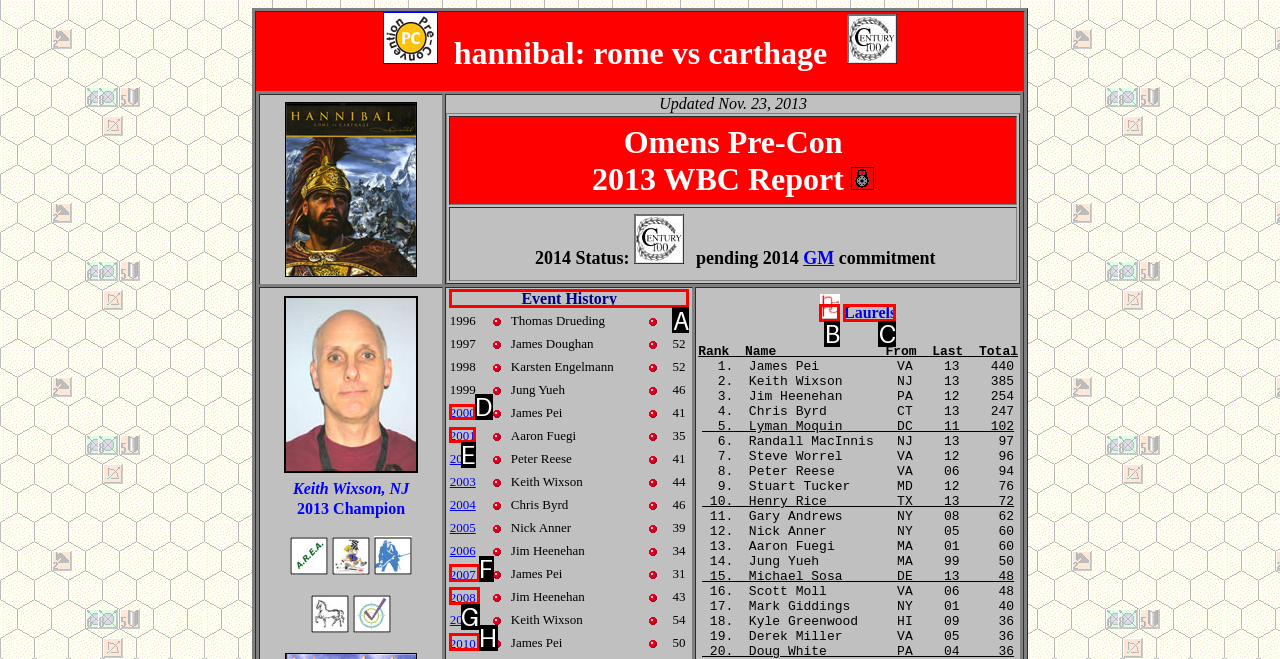Tell me which one HTML element I should click to complete this task: Click the link to view the event history Answer with the option's letter from the given choices directly.

A